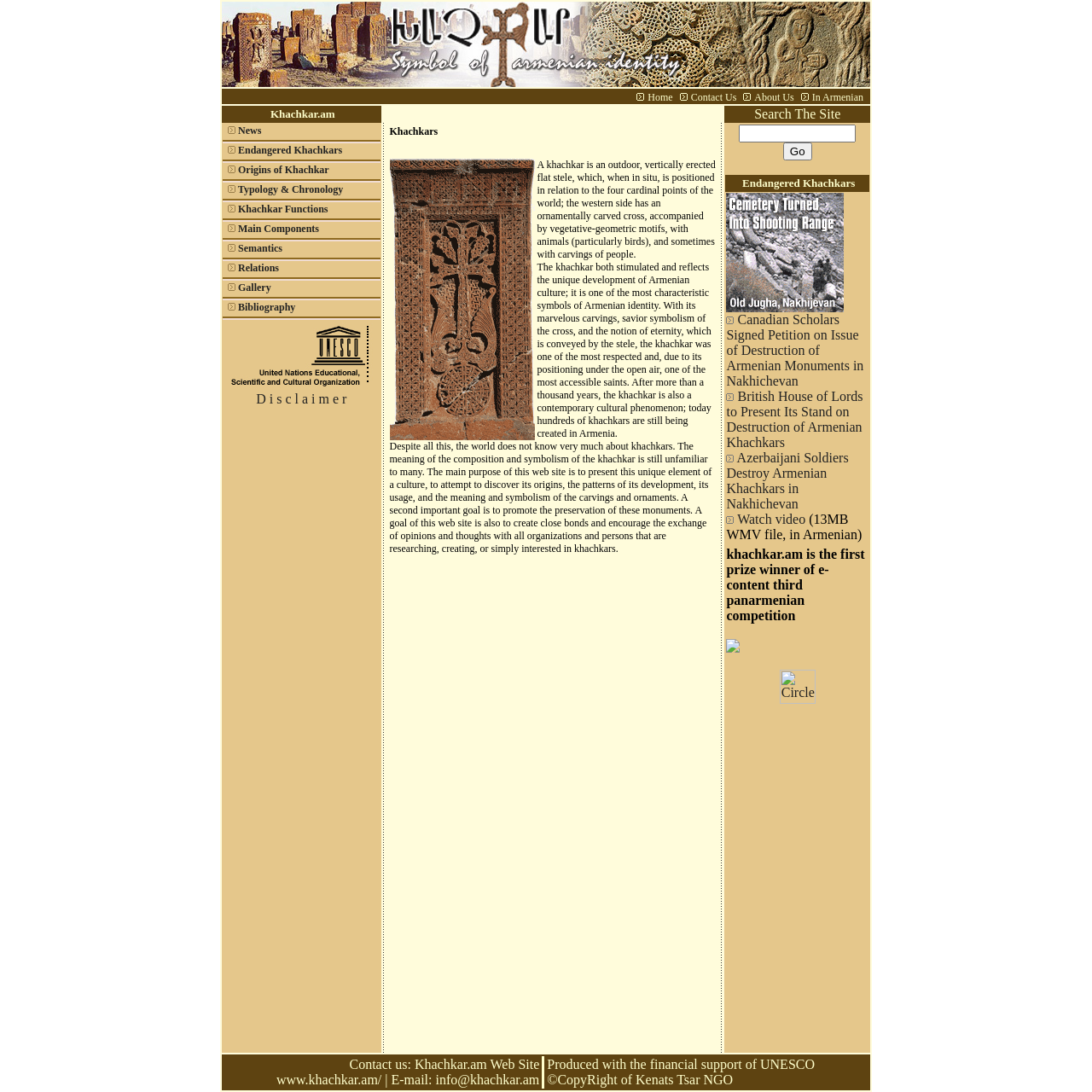What is the name of the section that lists news?
Using the image, answer in one word or phrase.

News